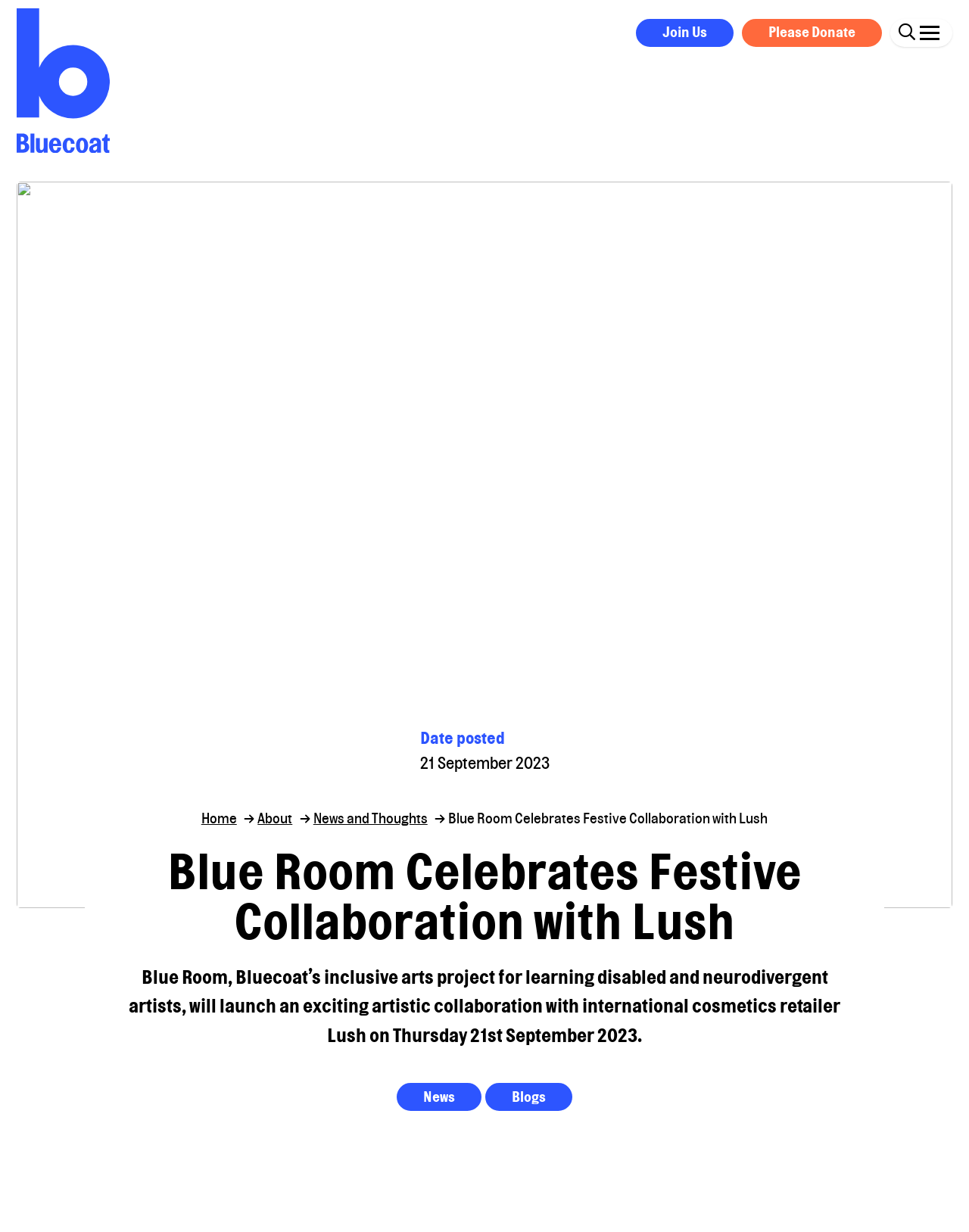Examine the image and give a thorough answer to the following question:
What is the name of the retailer collaborating with Blue Room?

The name of the retailer collaborating with Blue Room can be found in the text 'will launch an exciting artistic collaboration with international cosmetics retailer Lush...' which is located in the main content area of the webpage.